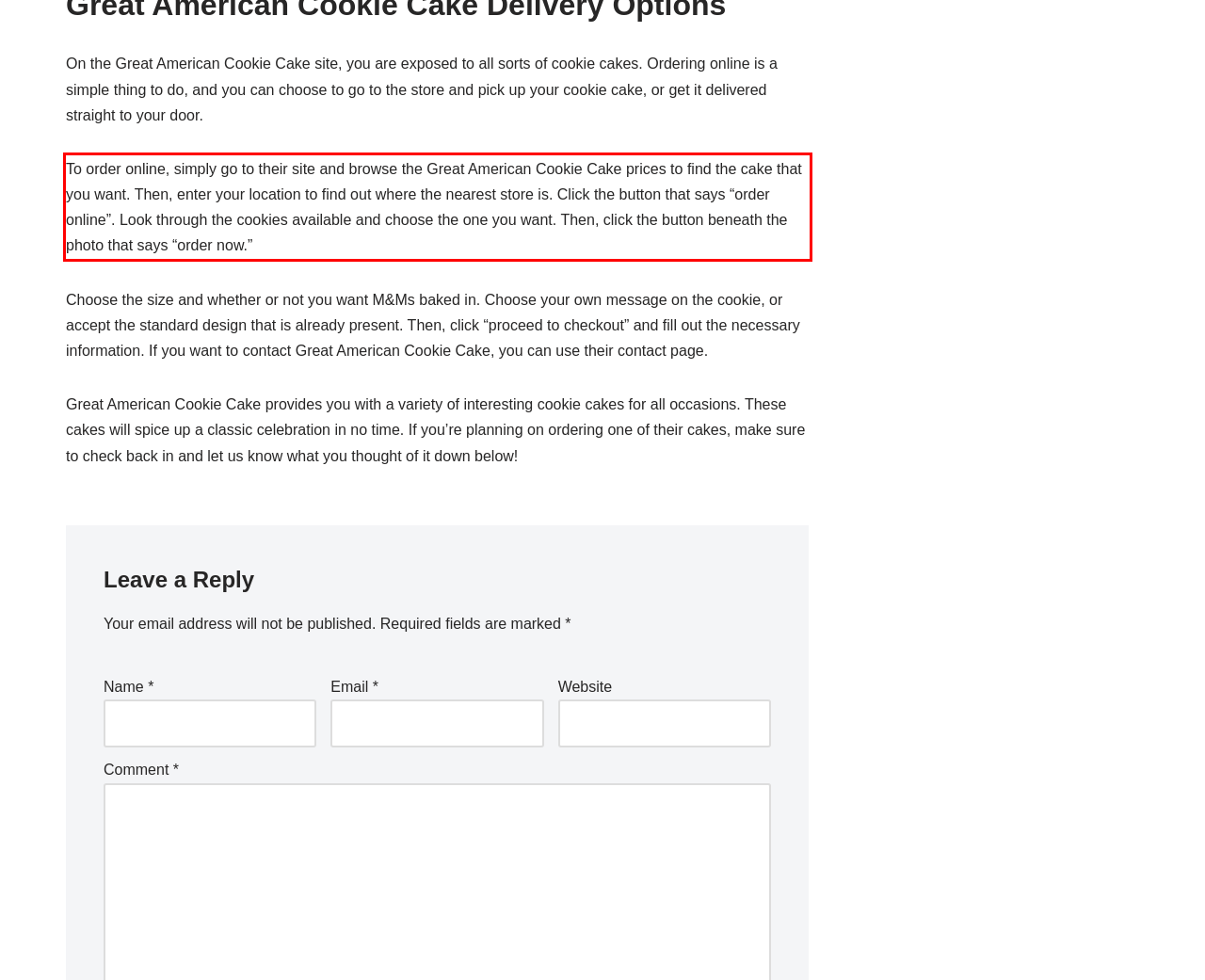Please examine the webpage screenshot containing a red bounding box and use OCR to recognize and output the text inside the red bounding box.

To order online, simply go to their site and browse the Great American Cookie Cake prices to find the cake that you want. Then, enter your location to find out where the nearest store is. Click the button that says “order online”. Look through the cookies available and choose the one you want. Then, click the button beneath the photo that says “order now.”